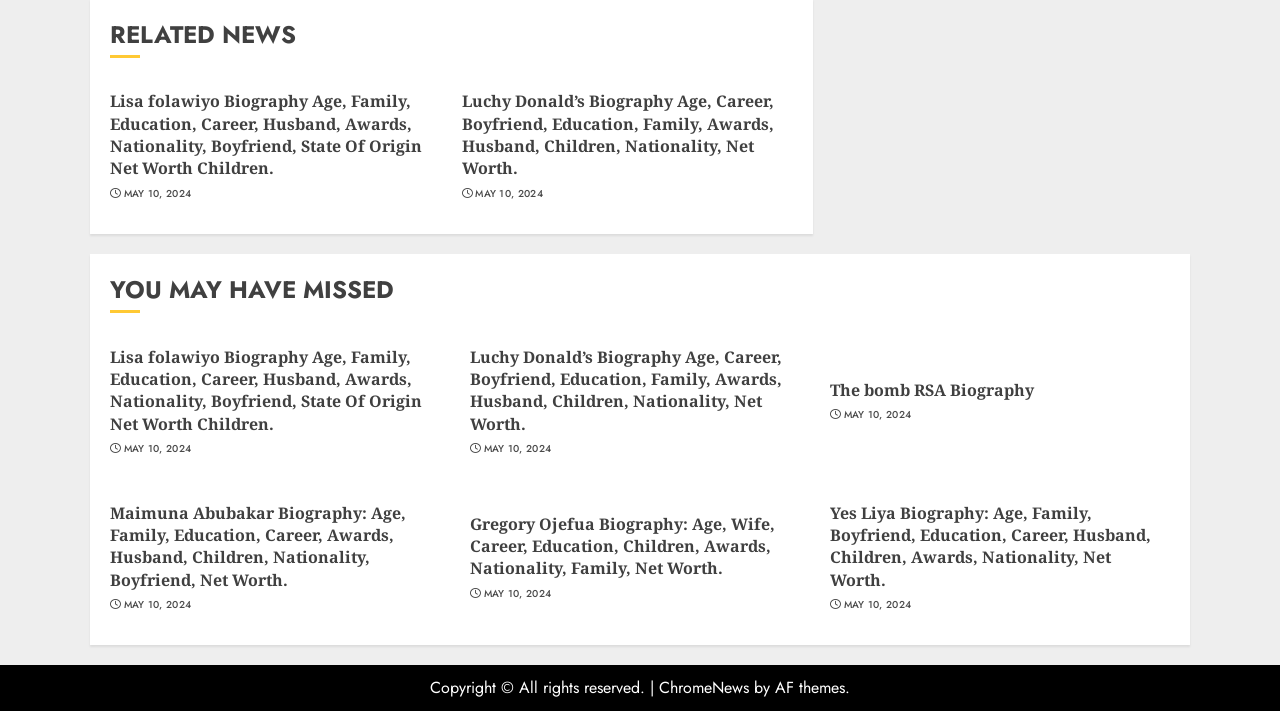Locate the bounding box coordinates of the area that needs to be clicked to fulfill the following instruction: "Visit ChromeNews". The coordinates should be in the format of four float numbers between 0 and 1, namely [left, top, right, bottom].

[0.515, 0.951, 0.585, 0.984]